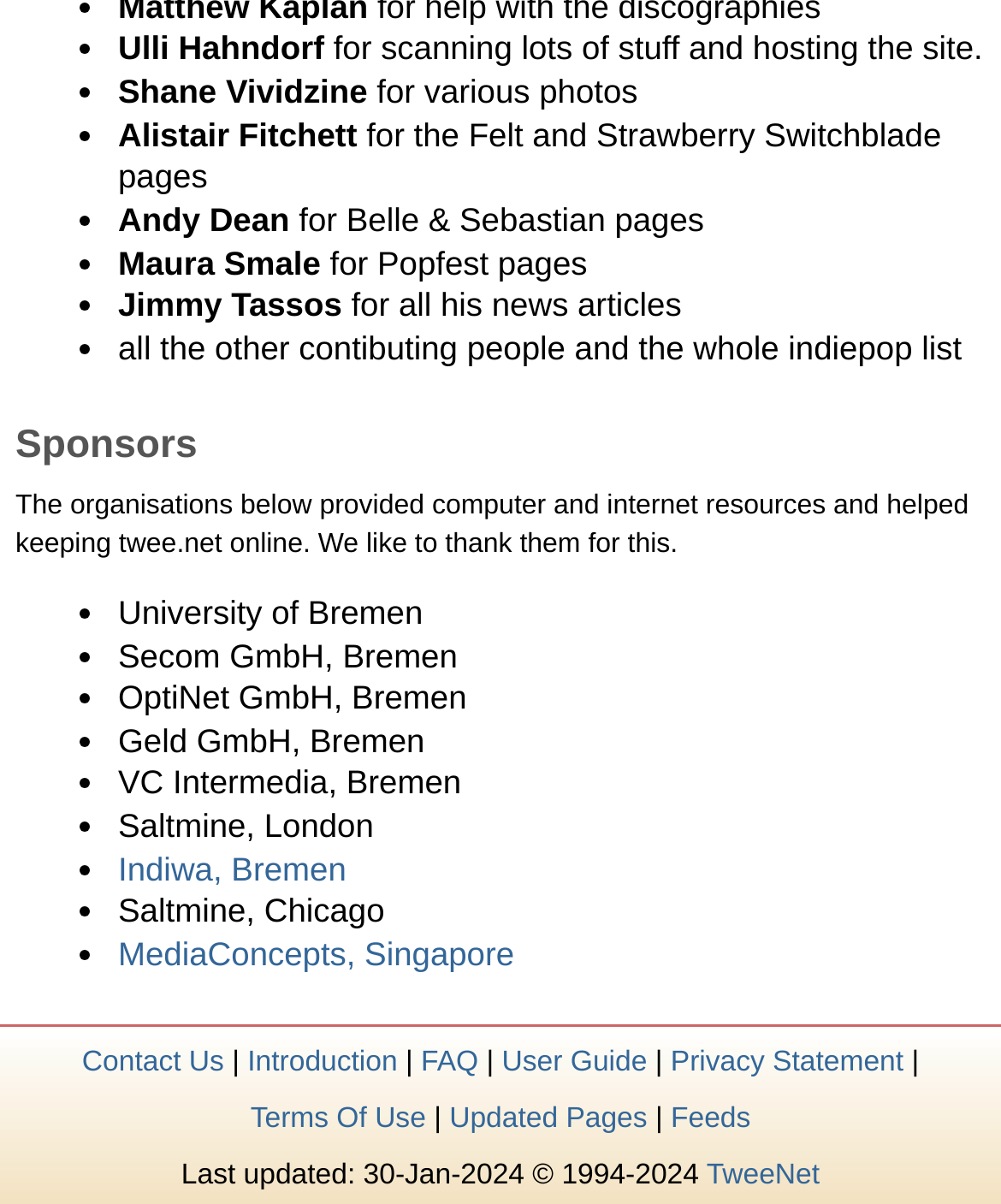Given the description "TweeNet", provide the bounding box coordinates of the corresponding UI element.

[0.706, 0.965, 0.819, 0.99]